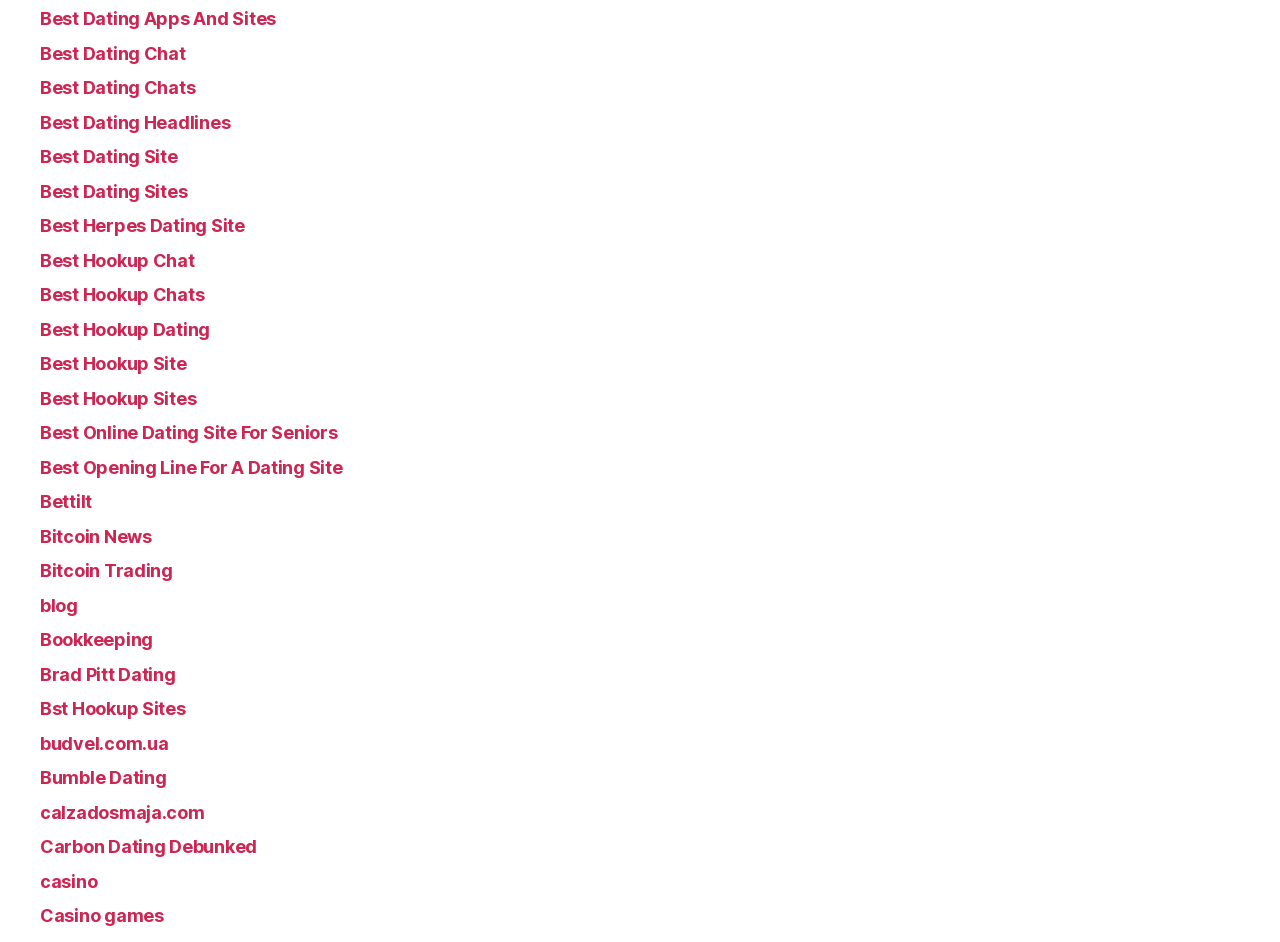Provide a short answer to the following question with just one word or phrase: How many links are listed on this webpage?

24 links